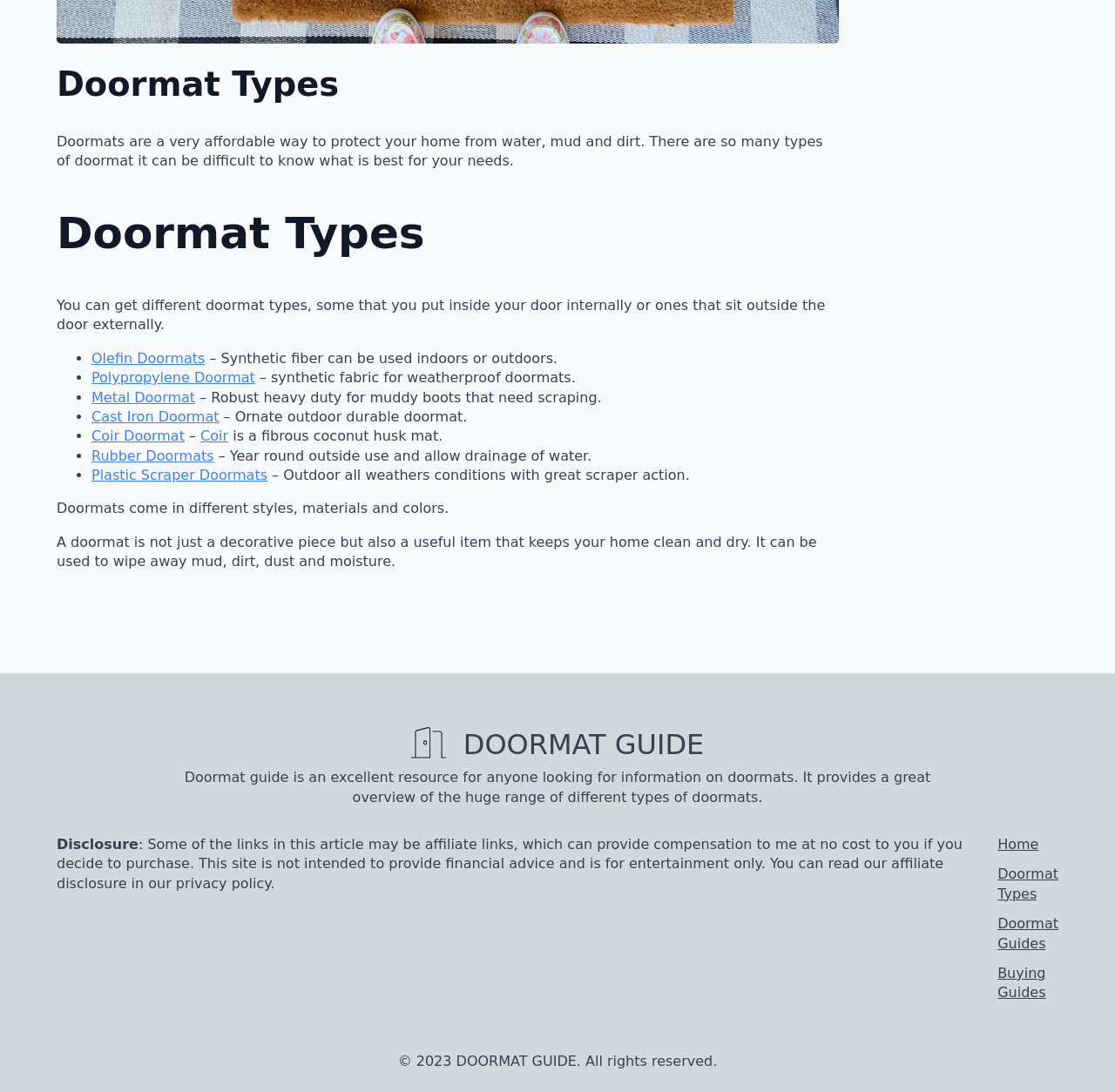Identify the bounding box for the UI element that is described as follows: "alt="Airpower Foundation"".

None